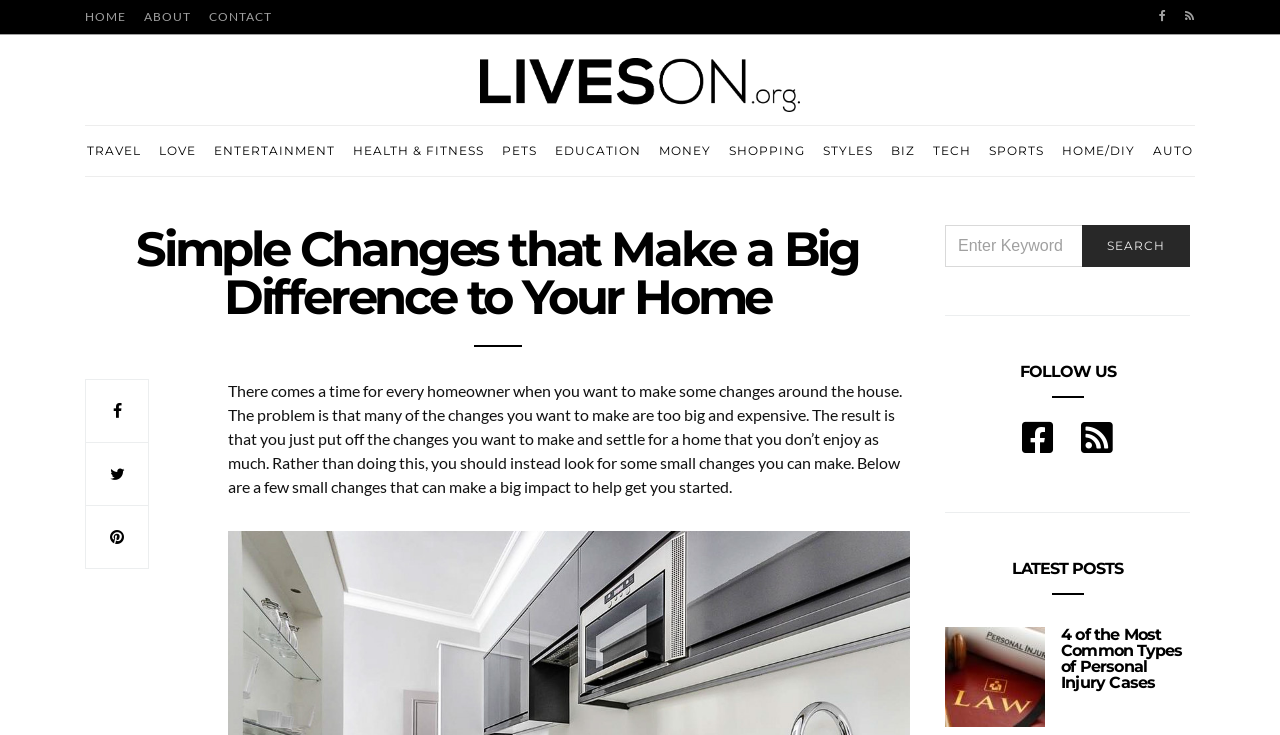Locate the bounding box coordinates of the region to be clicked to comply with the following instruction: "Click on the HOME link". The coordinates must be four float numbers between 0 and 1, in the form [left, top, right, bottom].

[0.066, 0.0, 0.098, 0.046]